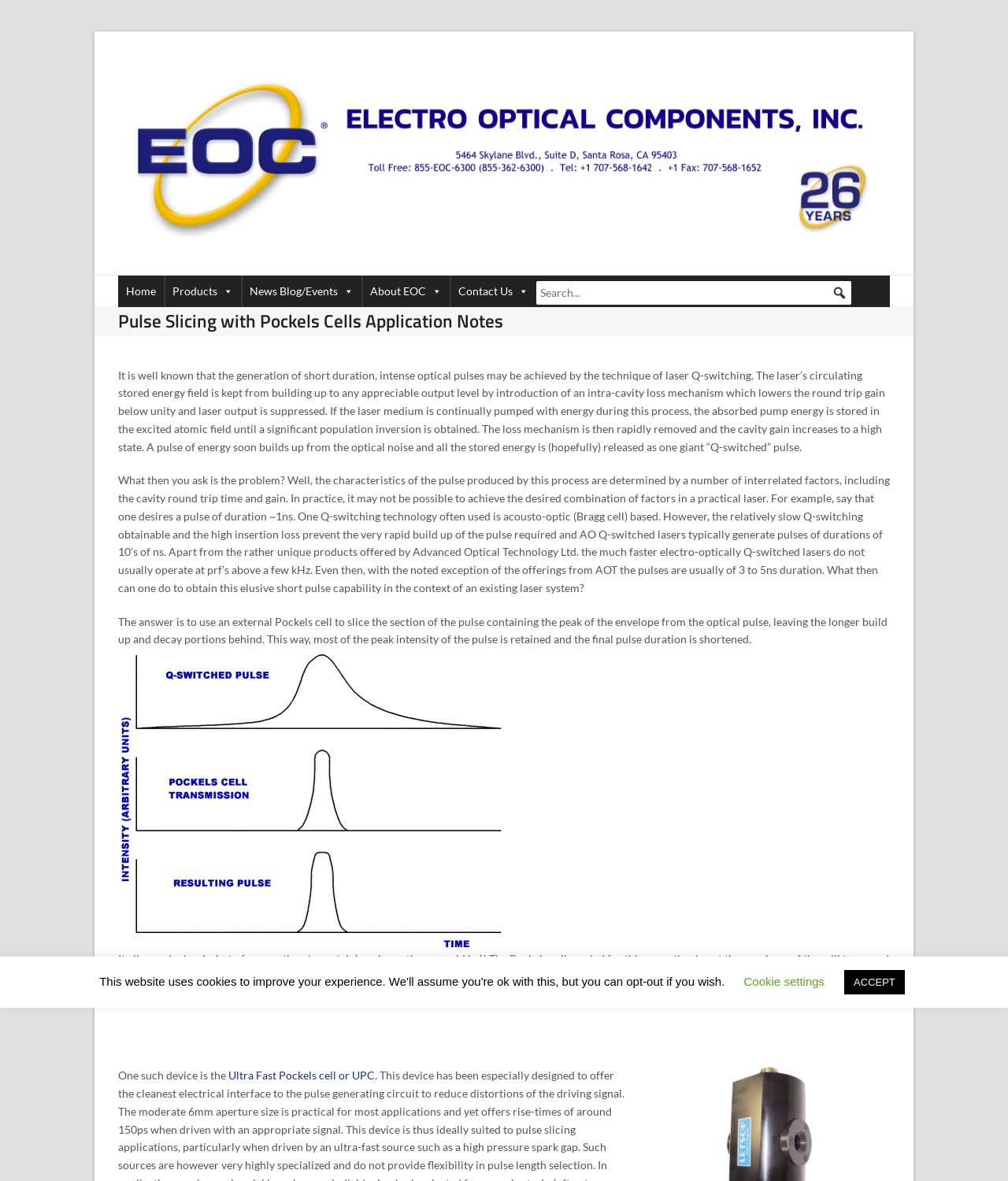Can you find the bounding box coordinates of the area I should click to execute the following instruction: "Contact Us"?

[0.447, 0.234, 0.532, 0.26]